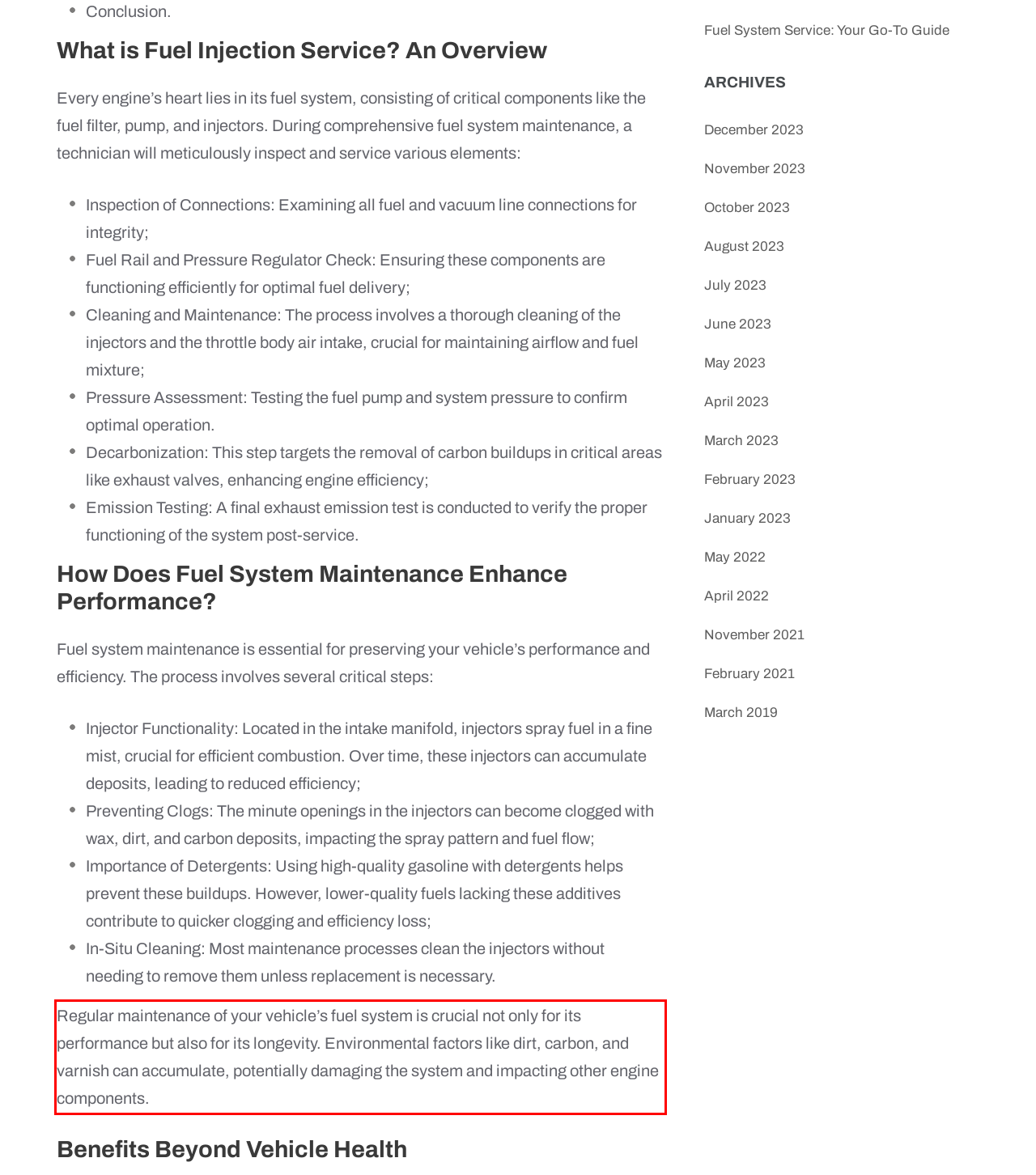You are given a screenshot of a webpage with a UI element highlighted by a red bounding box. Please perform OCR on the text content within this red bounding box.

Regular maintenance of your vehicle’s fuel system is crucial not only for its performance but also for its longevity. Environmental factors like dirt, carbon, and varnish can accumulate, potentially damaging the system and impacting other engine components.